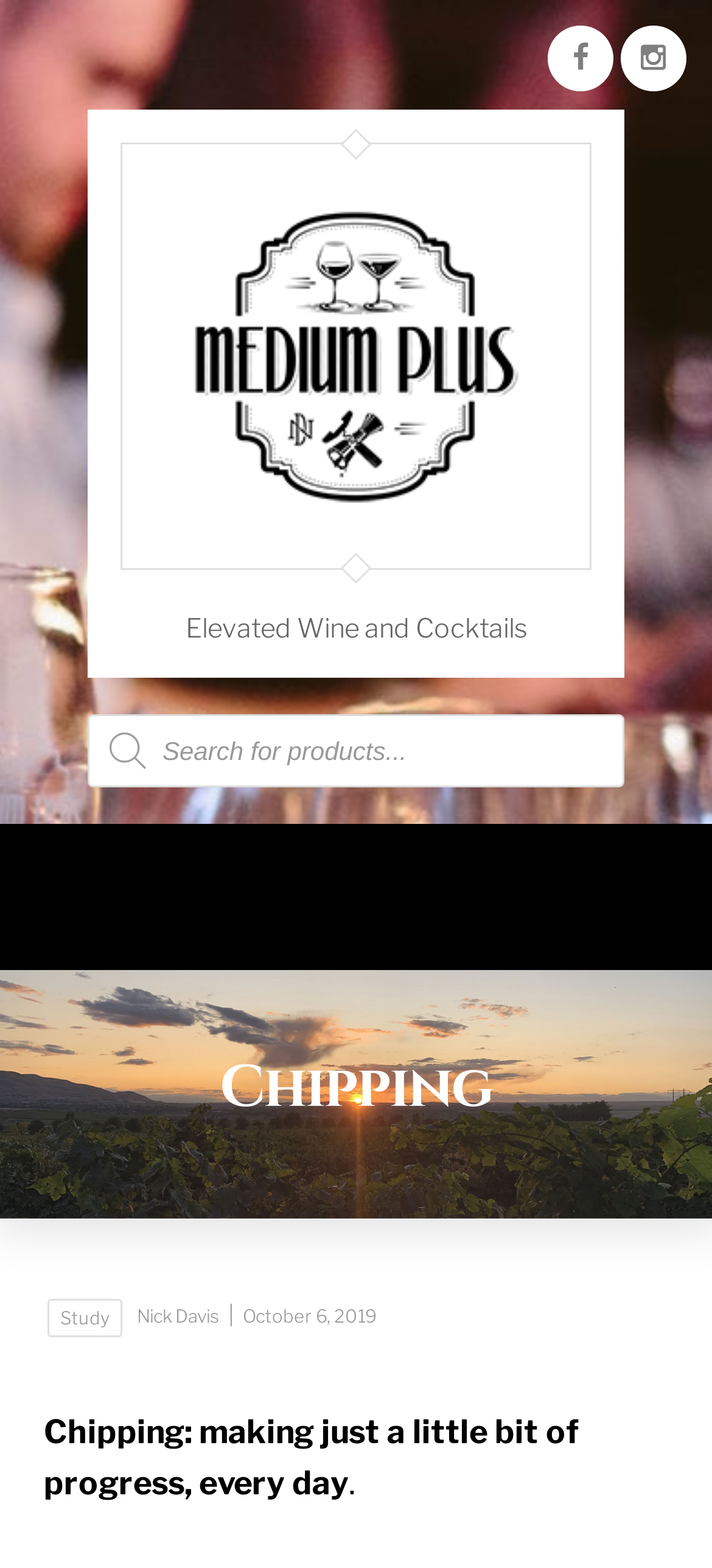Please provide a one-word or phrase answer to the question: 
What is the date of the article?

October 6, 2019